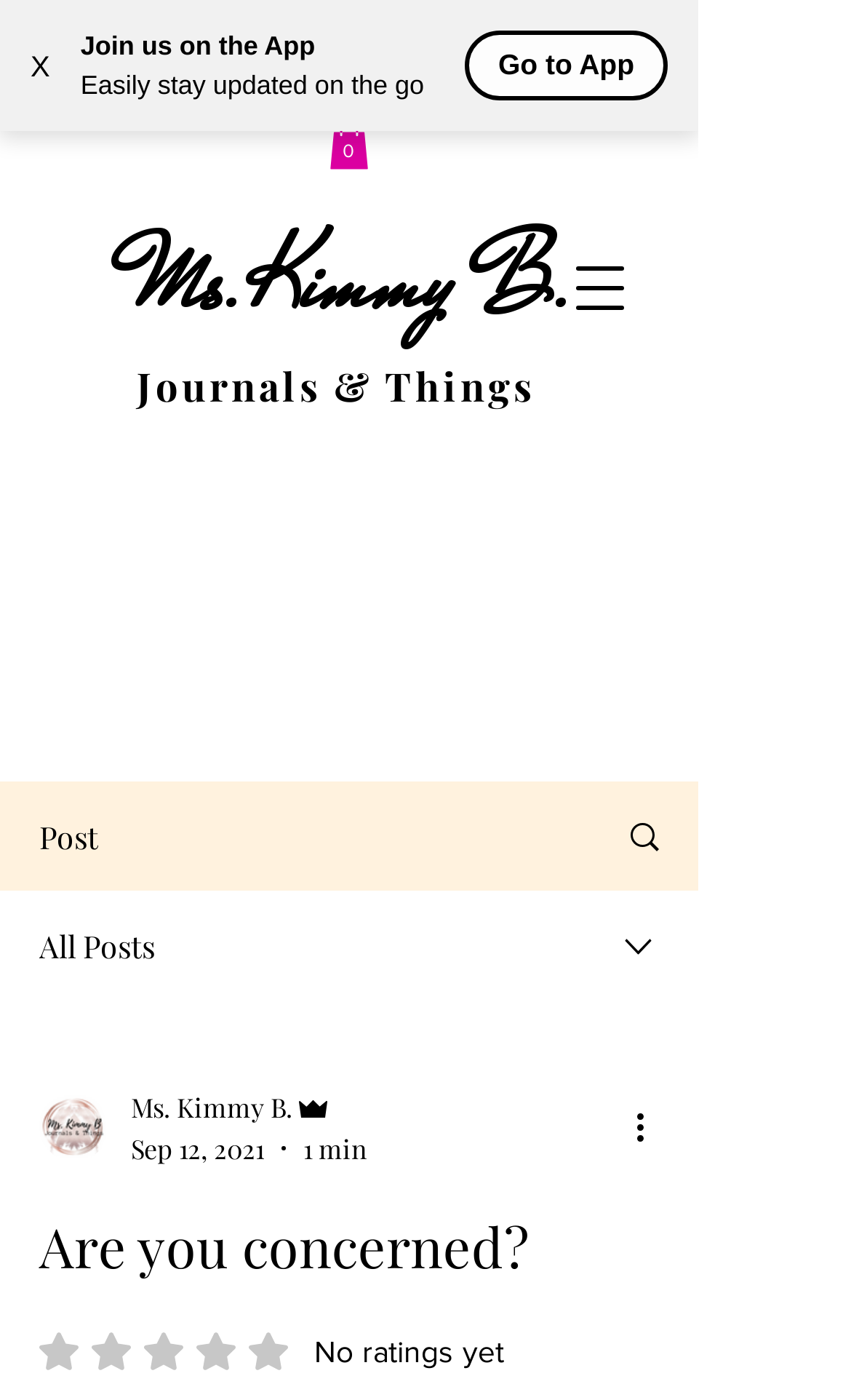Please answer the following question using a single word or phrase: 
What is the title of the latest article?

Are you concerned?